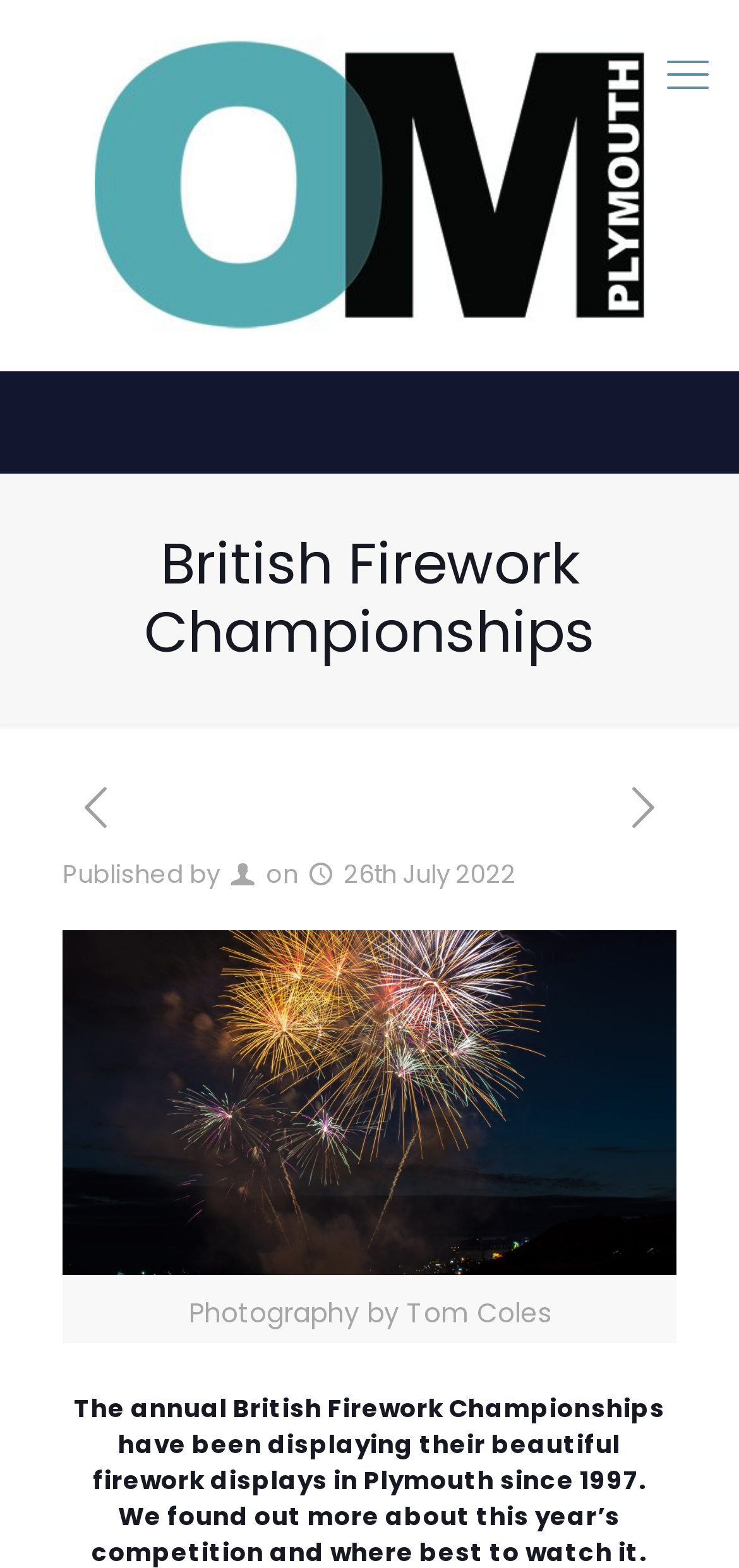Identify the headline of the webpage and generate its text content.

British Firework Championships